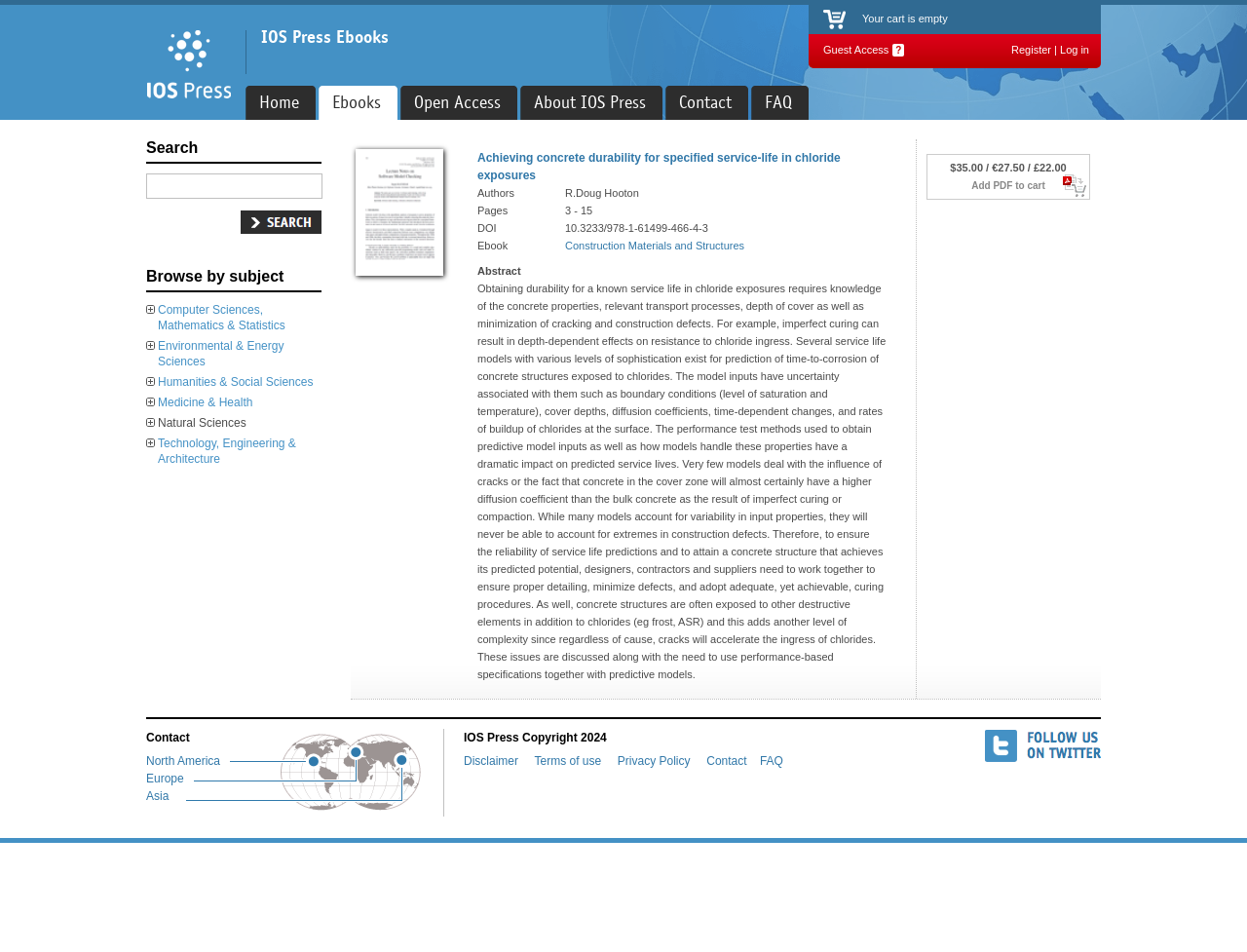Answer with a single word or phrase: 
What is the price of the ebook?

$35.00